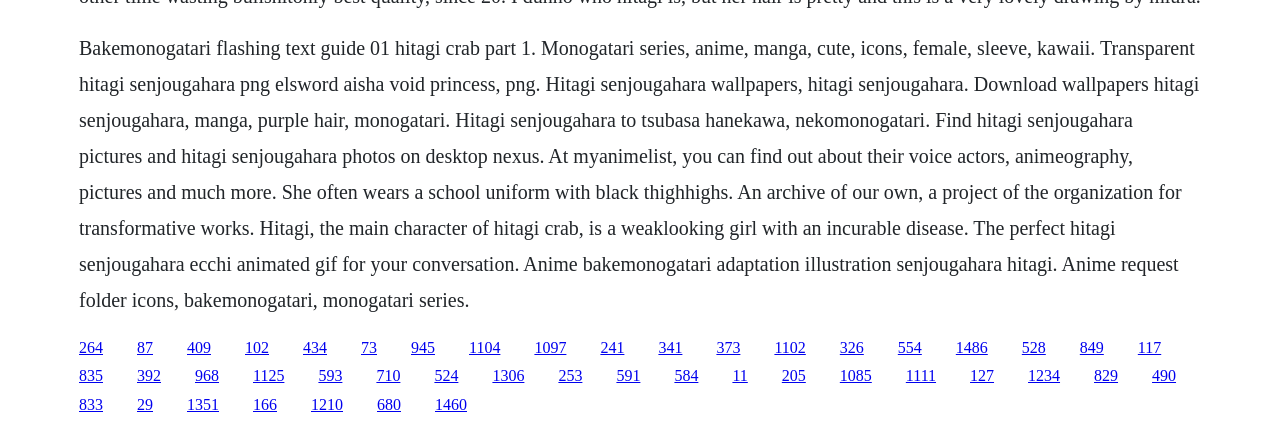Please find the bounding box coordinates for the clickable element needed to perform this instruction: "Open the page about Hitagi Senjougahara's animeography".

[0.107, 0.791, 0.12, 0.831]